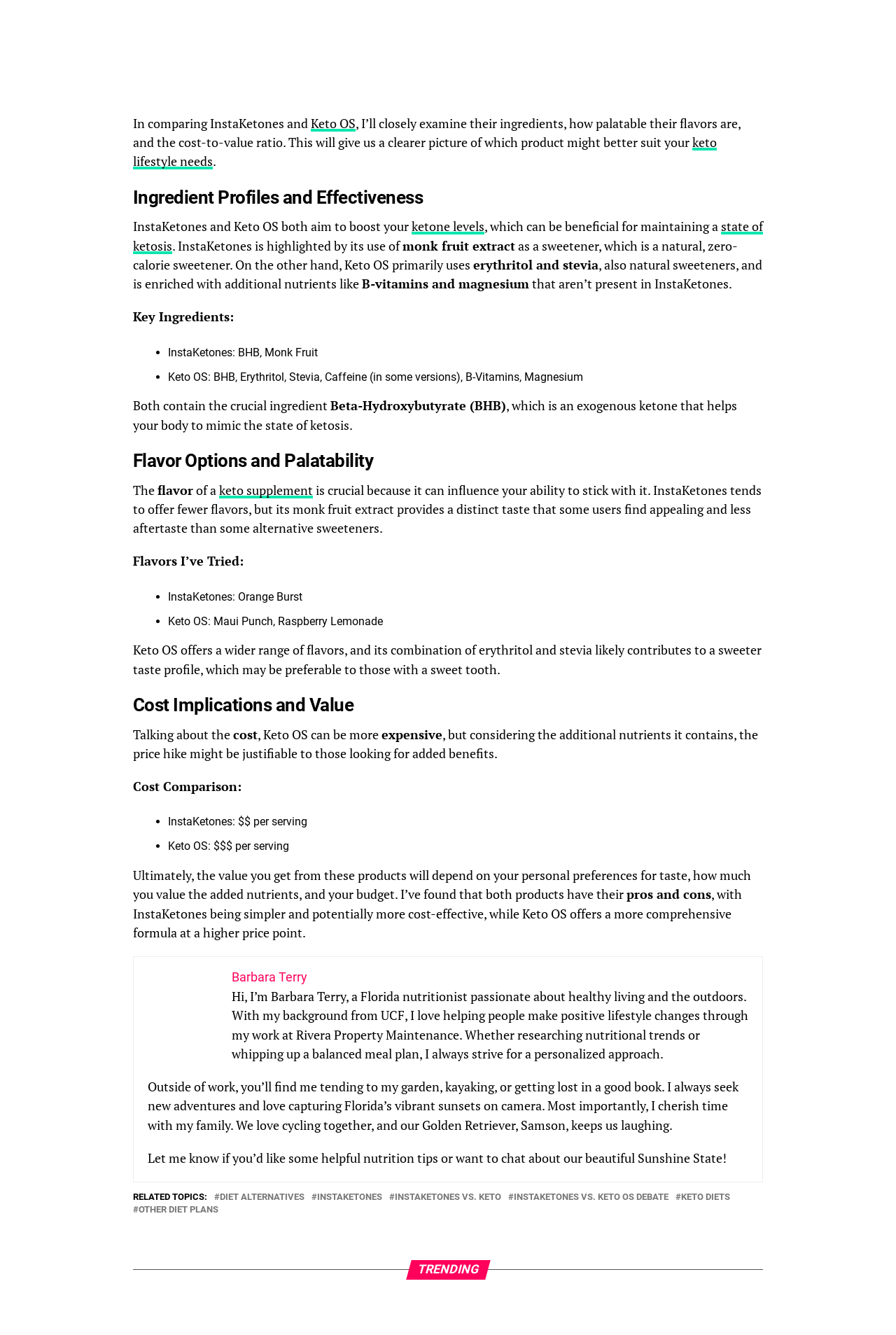Identify the bounding box coordinates for the region to click in order to carry out this instruction: "Click the 'Keto OS' link". Provide the coordinates using four float numbers between 0 and 1, formatted as [left, top, right, bottom].

[0.347, 0.086, 0.397, 0.098]